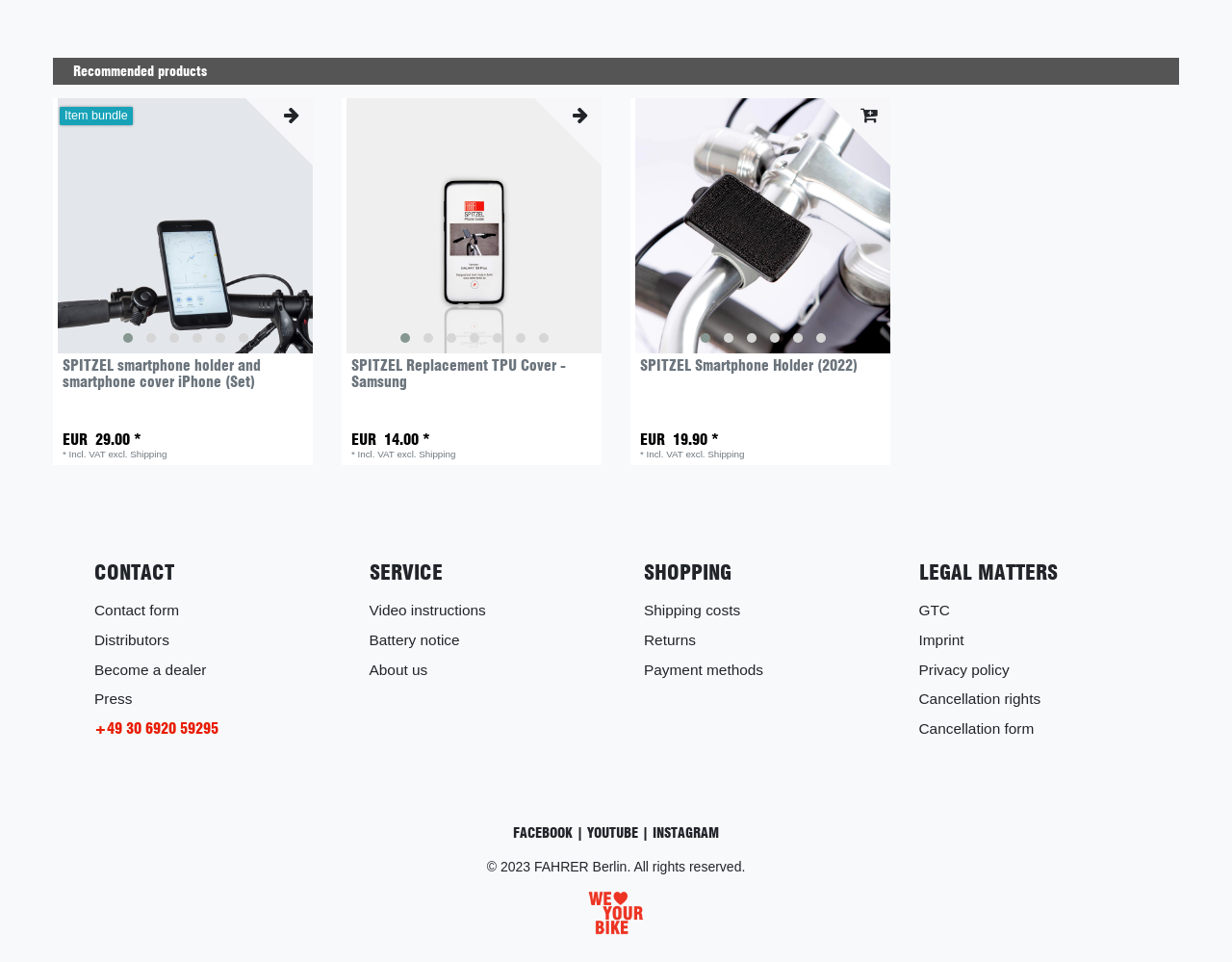What is the copyright year of the website?
Answer the question with a detailed explanation, including all necessary information.

I found a StaticText element with the text '© 2023 FAHRER Berlin. All rights reserved.' at the bottom of the webpage, indicating that the copyright year of the website is 2023.